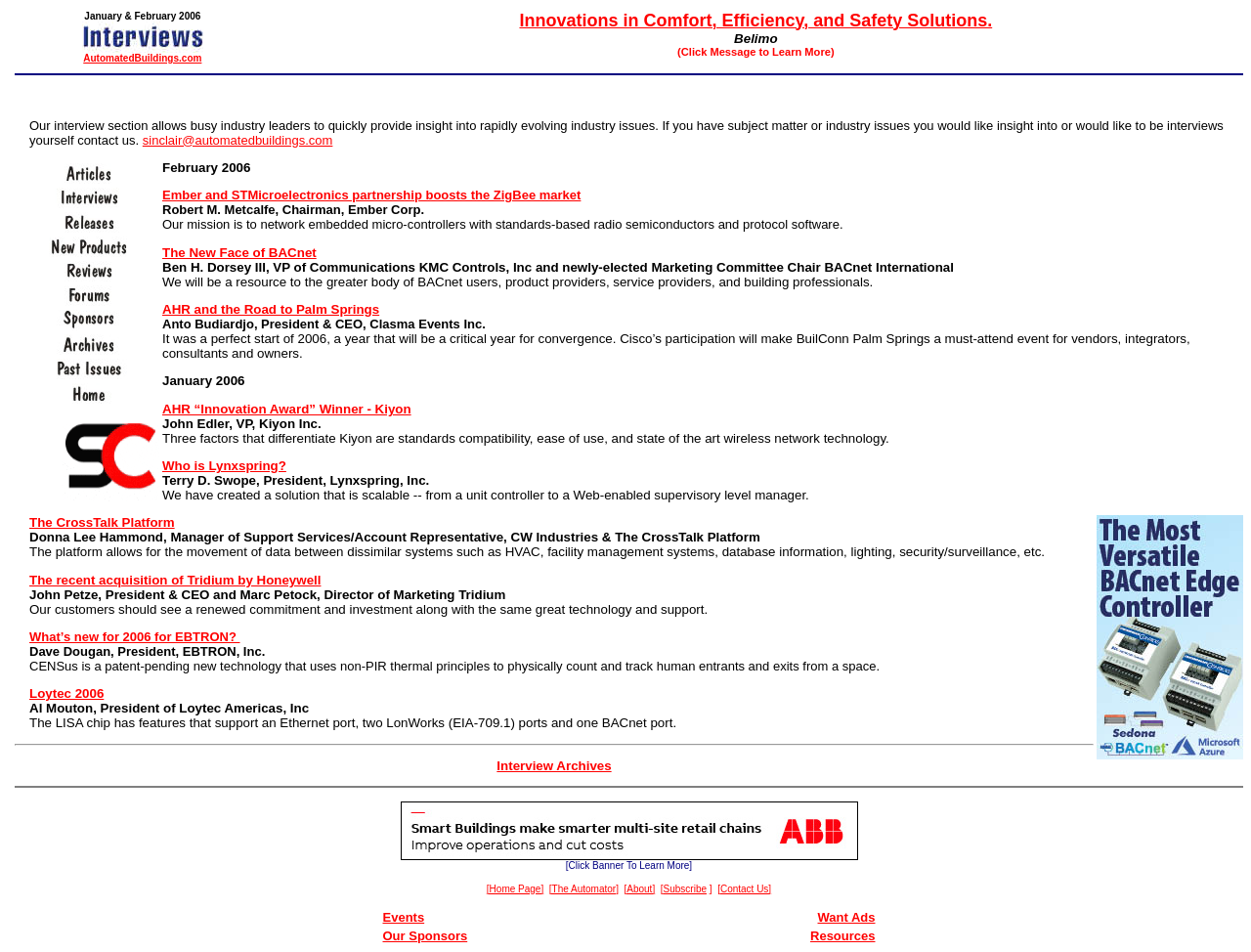Locate the UI element described as follows: "Our Sponsors". Return the bounding box coordinates as four float numbers between 0 and 1 in the order [left, top, right, bottom].

[0.306, 0.976, 0.374, 0.991]